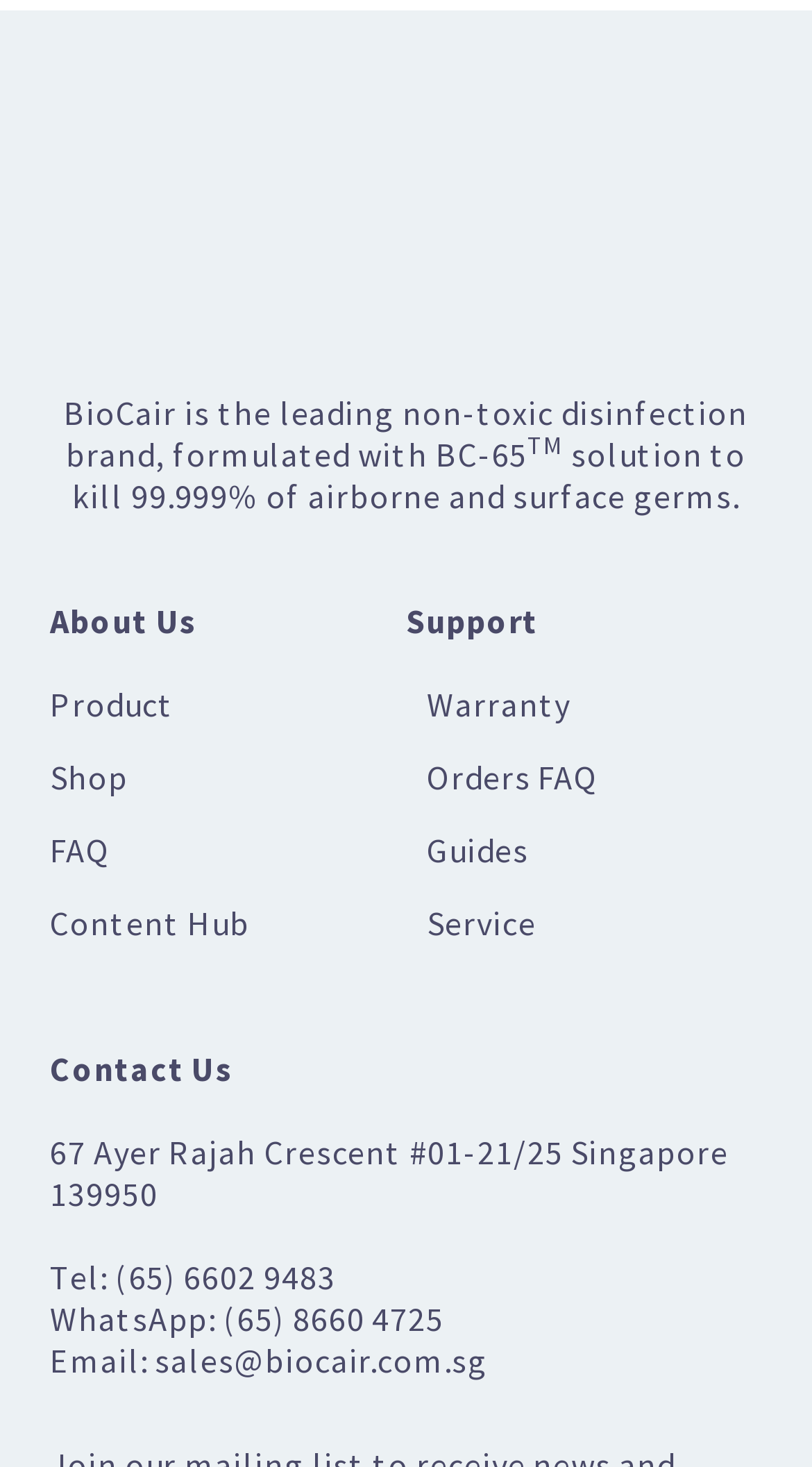Find the bounding box coordinates for the area that should be clicked to accomplish the instruction: "Contact Us".

[0.062, 0.714, 0.288, 0.742]